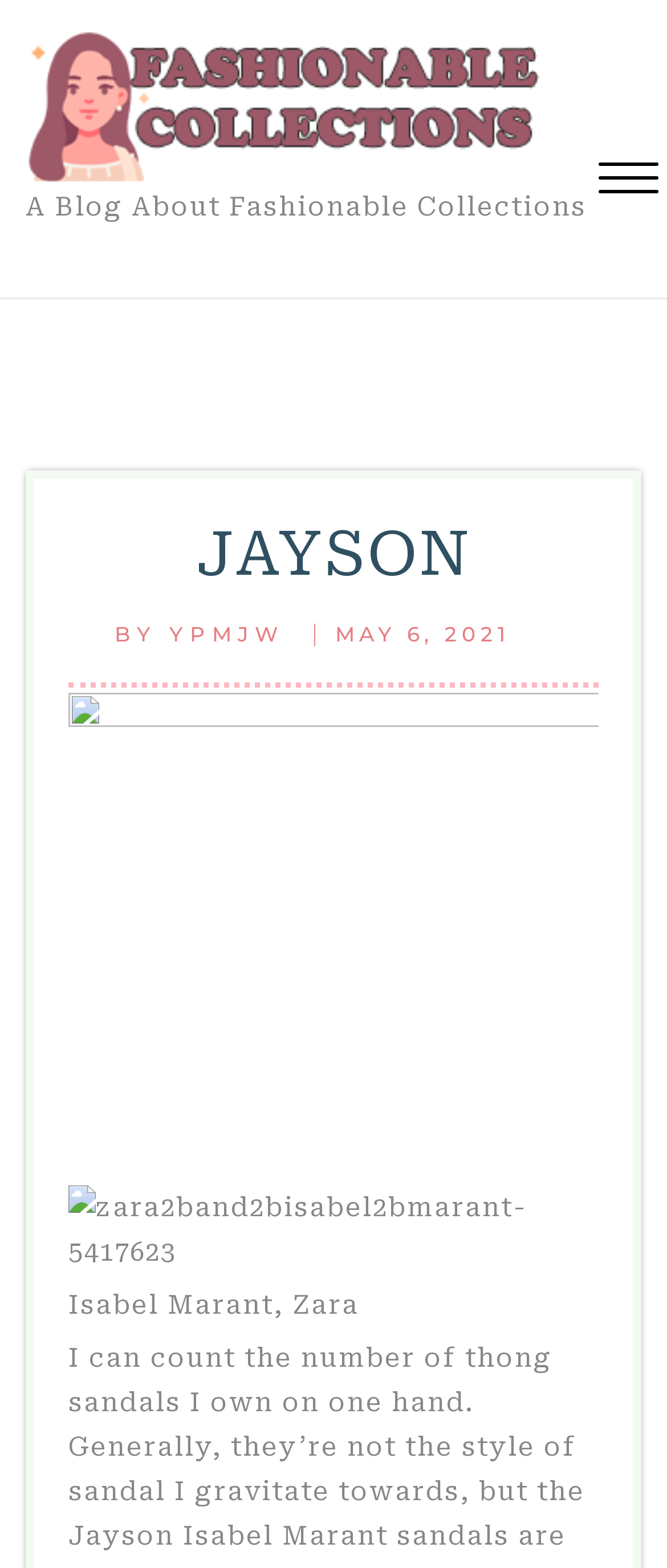Using the provided element description "May 6, 2021", determine the bounding box coordinates of the UI element.

[0.503, 0.396, 0.764, 0.413]